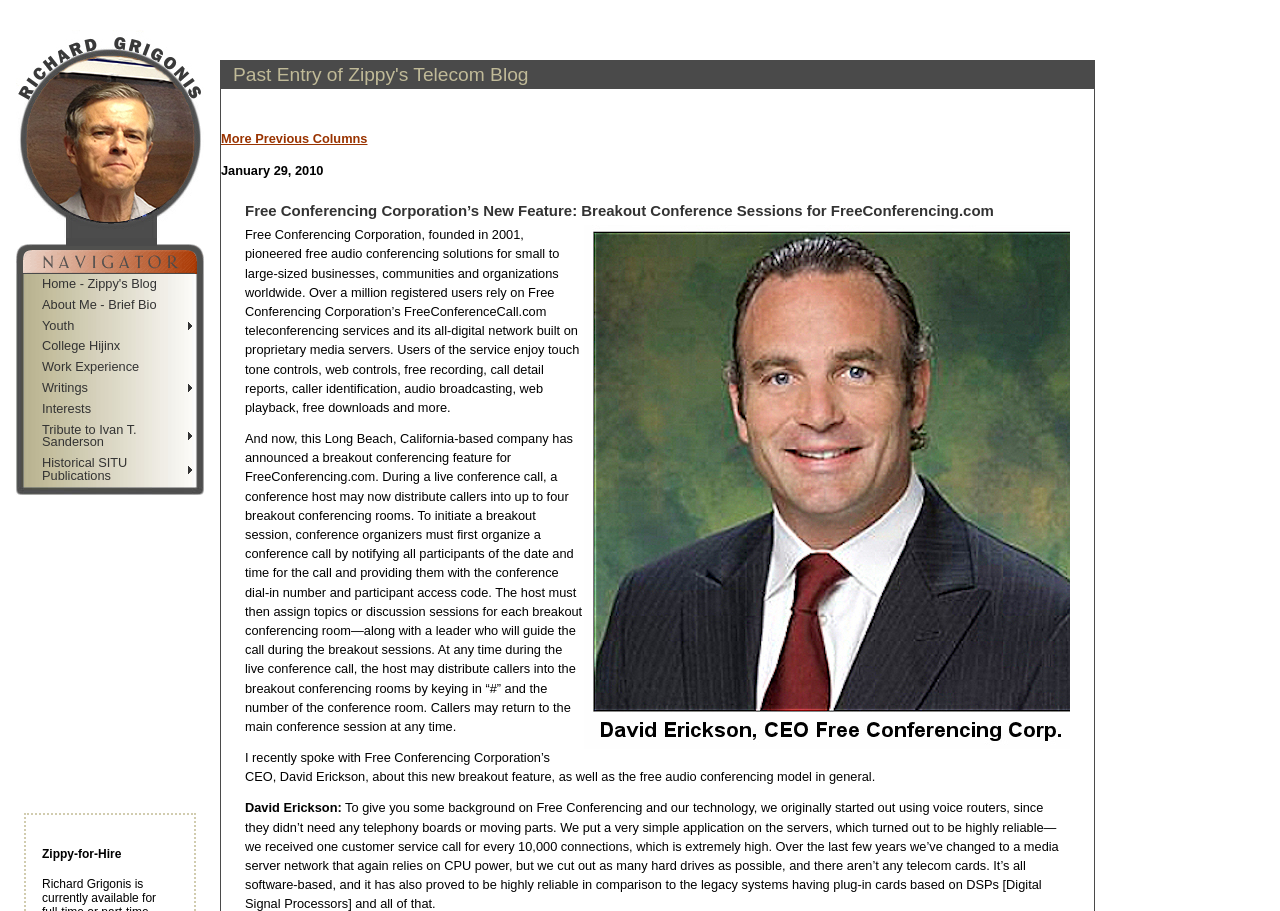Specify the bounding box coordinates of the area that needs to be clicked to achieve the following instruction: "Click 'Skip to Navigation Bar'".

[0.0, 0.0, 0.105, 0.016]